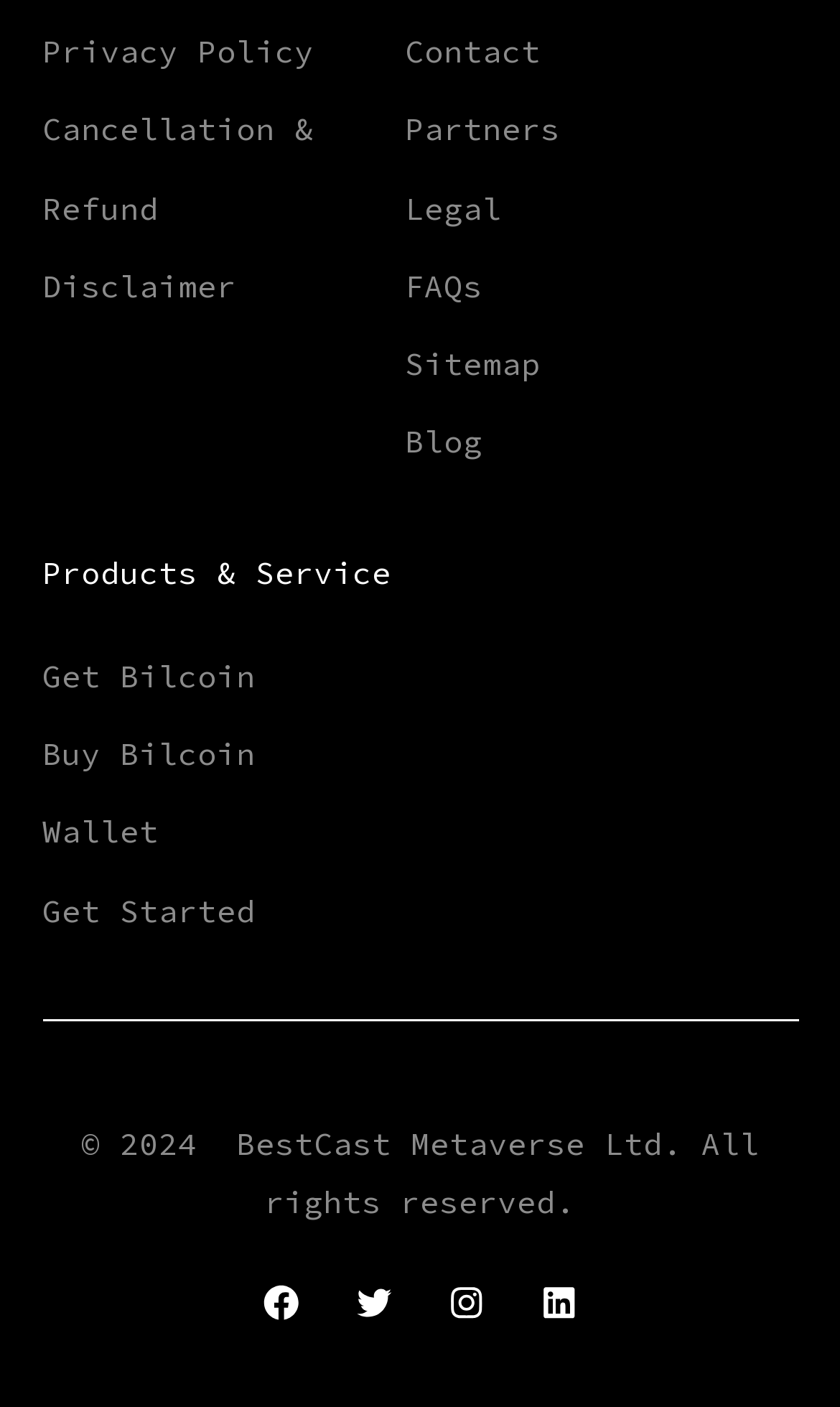What is the year of the copyright?
Based on the image content, provide your answer in one word or a short phrase.

2024